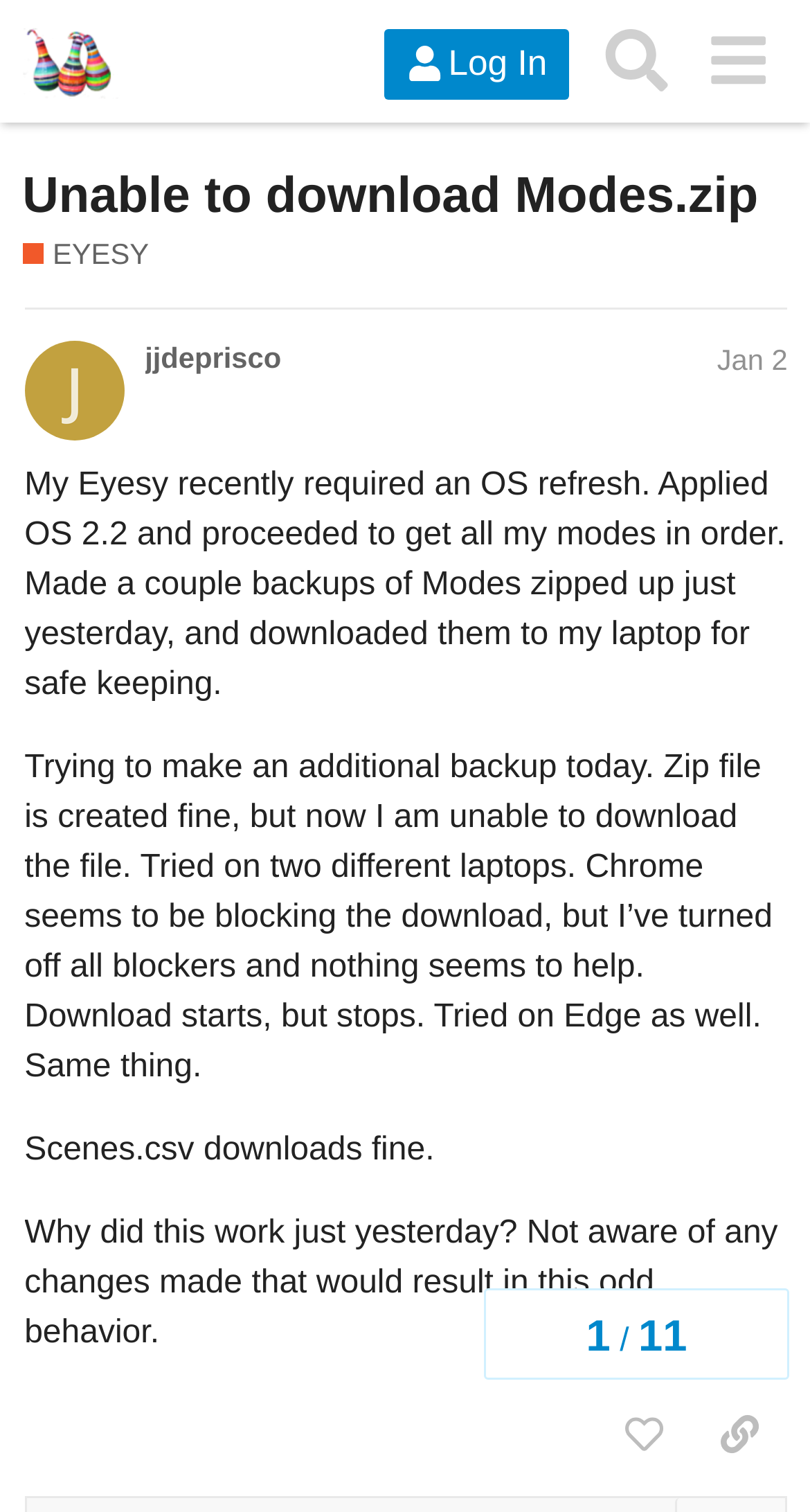From the given element description: "Unable to download Modes.zip", find the bounding box for the UI element. Provide the coordinates as four float numbers between 0 and 1, in the order [left, top, right, bottom].

[0.027, 0.111, 0.936, 0.148]